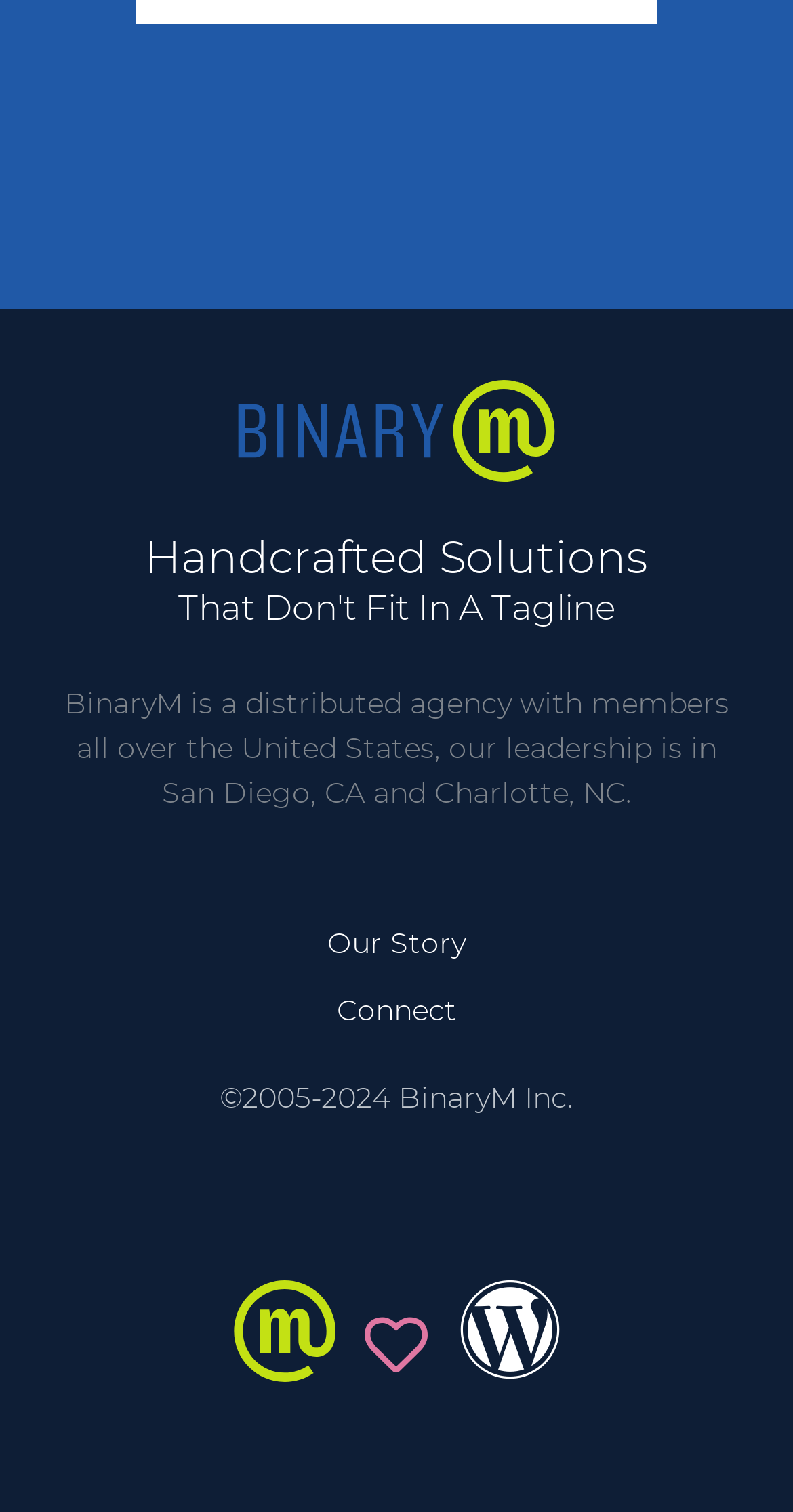Based on the image, provide a detailed and complete answer to the question: 
What is the purpose of the 'Our Story' link?

The 'Our Story' link is likely intended to provide information about the agency's history, mission, and values, allowing visitors to learn more about the agency's background and purpose.